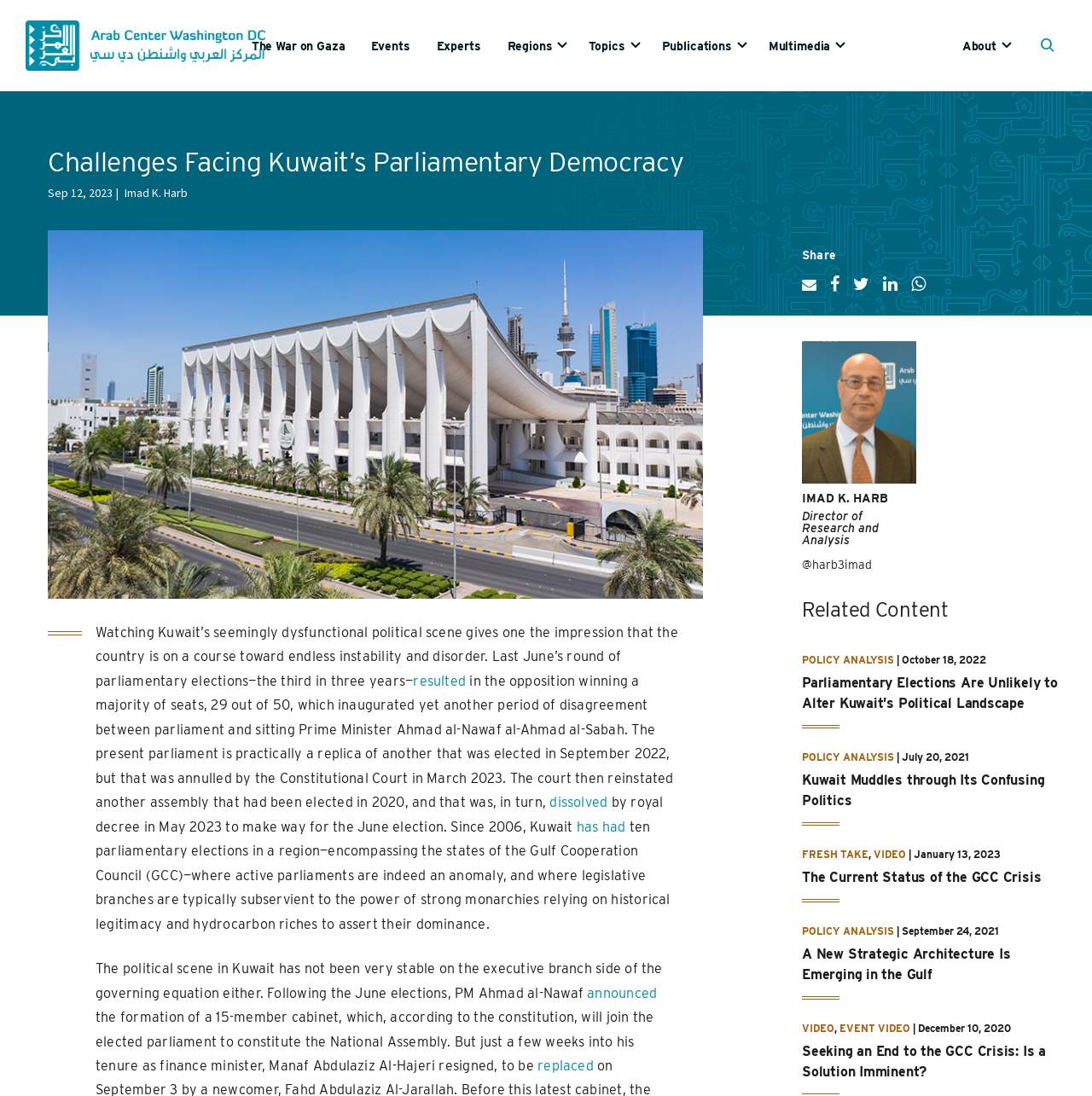Determine the bounding box for the UI element described here: "parent_node: Share aria-label="email this page"".

[0.734, 0.252, 0.748, 0.28]